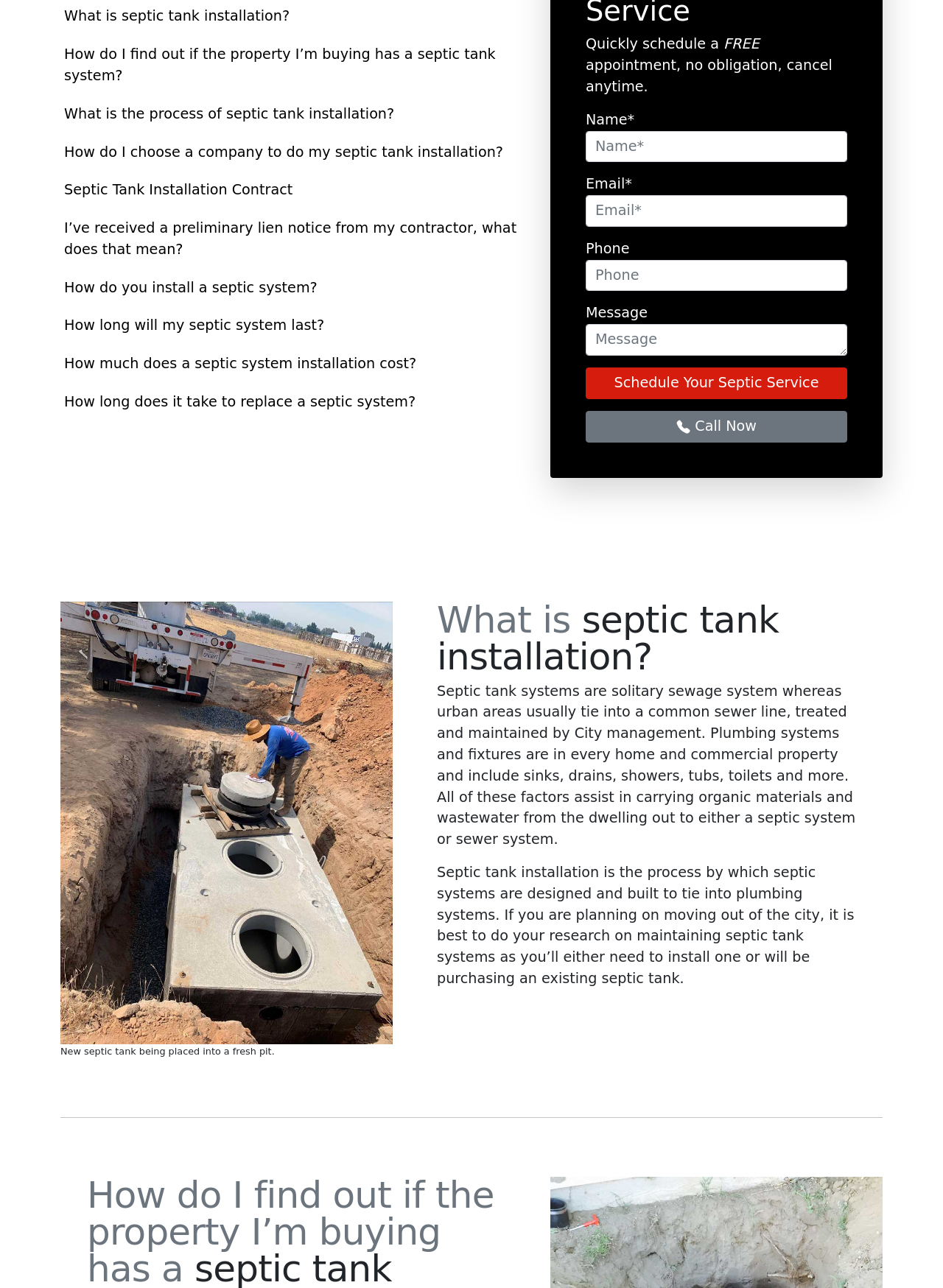Please determine the bounding box coordinates, formatted as (top-left x, top-left y, bottom-right x, bottom-right y), with all values as floating point numbers between 0 and 1. Identify the bounding box of the region described as: Call Now

[0.621, 0.319, 0.898, 0.343]